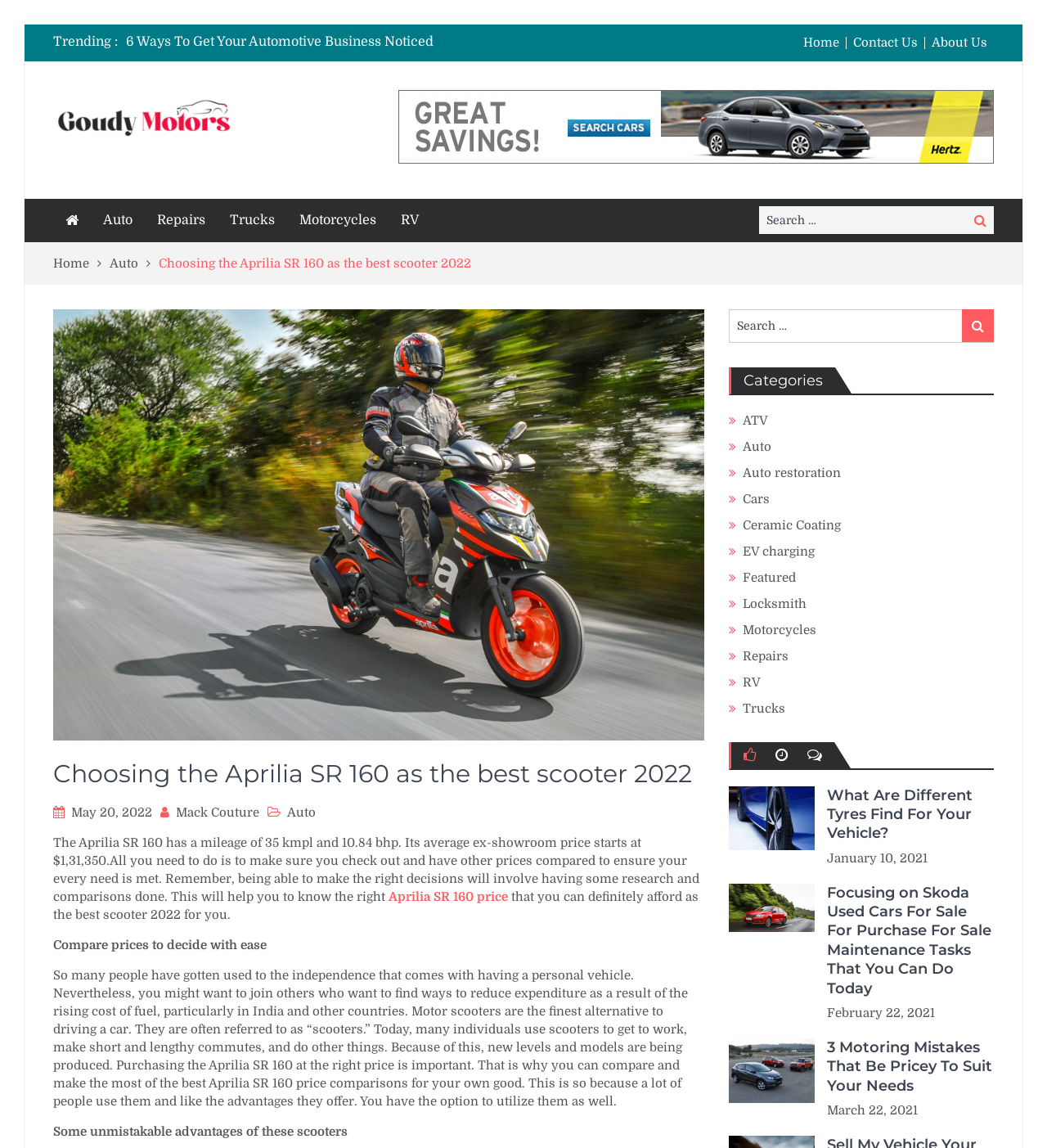Provide the bounding box coordinates for the UI element that is described as: "May 20, 2022August 9, 2022".

[0.068, 0.701, 0.145, 0.714]